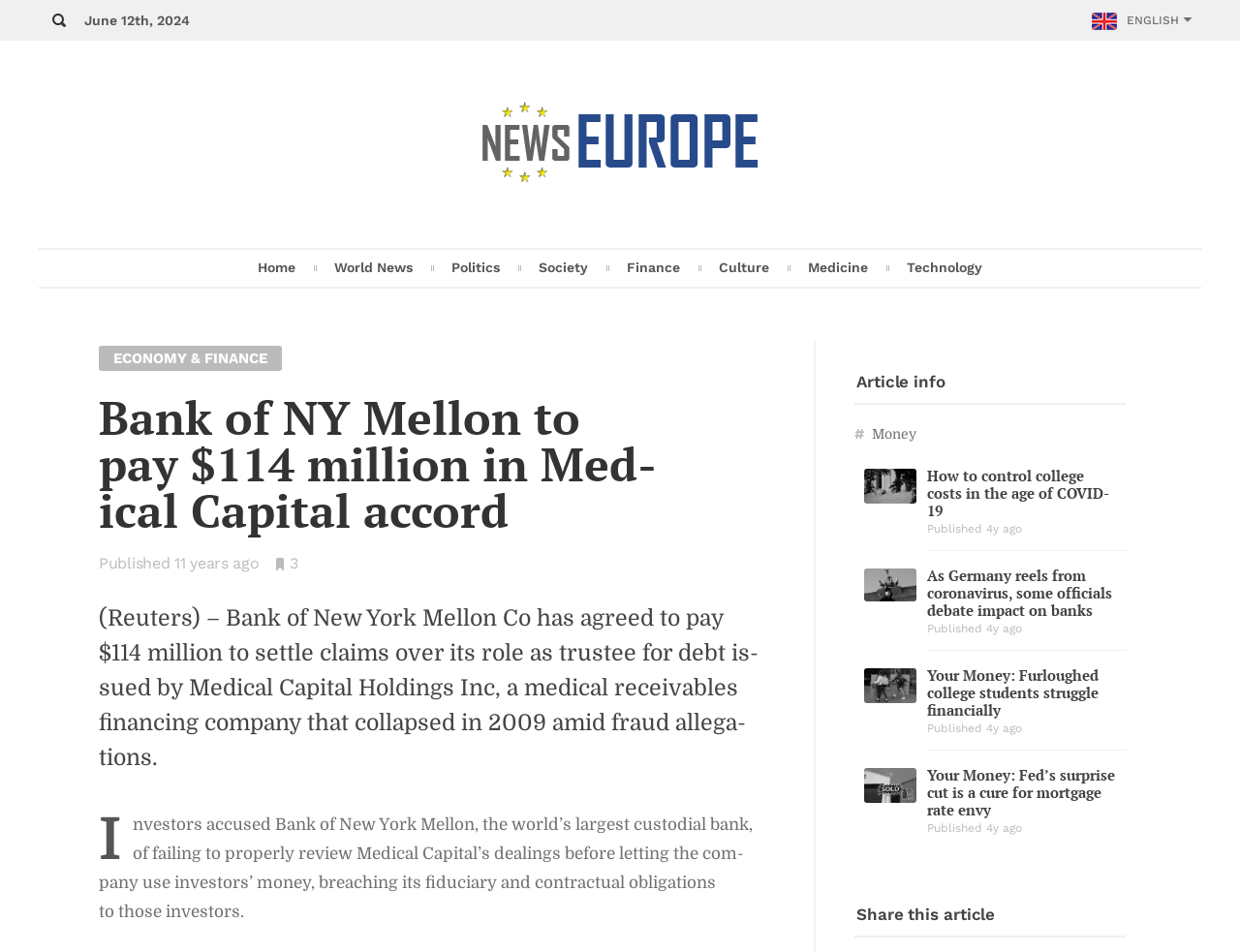Articulate a detailed summary of the webpage's content and design.

This webpage appears to be a news article from Europe, with a focus on finance and economy. At the top of the page, there is a search bar and a date and time indicator showing the current UTC time zone. Below this, there are several language options, including English, Deutsch, Español, Türkçe, and Română.

The main content of the page is divided into sections, with headings such as "World News", "Politics", "Society", "Finance", "Culture", "Medicine", and "Technology". Each section has a link to "MORE ARTICLES" and displays the number of articles available in that category.

The main article on the page is titled "Bank of NY Mellon to pay $114 million in Medical Capital accord" and is accompanied by a timestamp showing that it was published 11 years ago. The article text is a Reuters report about Bank of New York Mellon Co agreeing to pay $114 million to settle claims over its role as trustee for debt issued by Medical Capital Holdings Inc, a medical receivables financing company that collapsed in 2009 amid fraud allegations.

There are several images on the page, including a logo at the top left corner, and icons next to each section heading. There are also two images on either side of the page, near the top and bottom. Additionally, there is a menu button at the top right corner, and a "NEWS FROM EUROPE" link at the top center of the page.